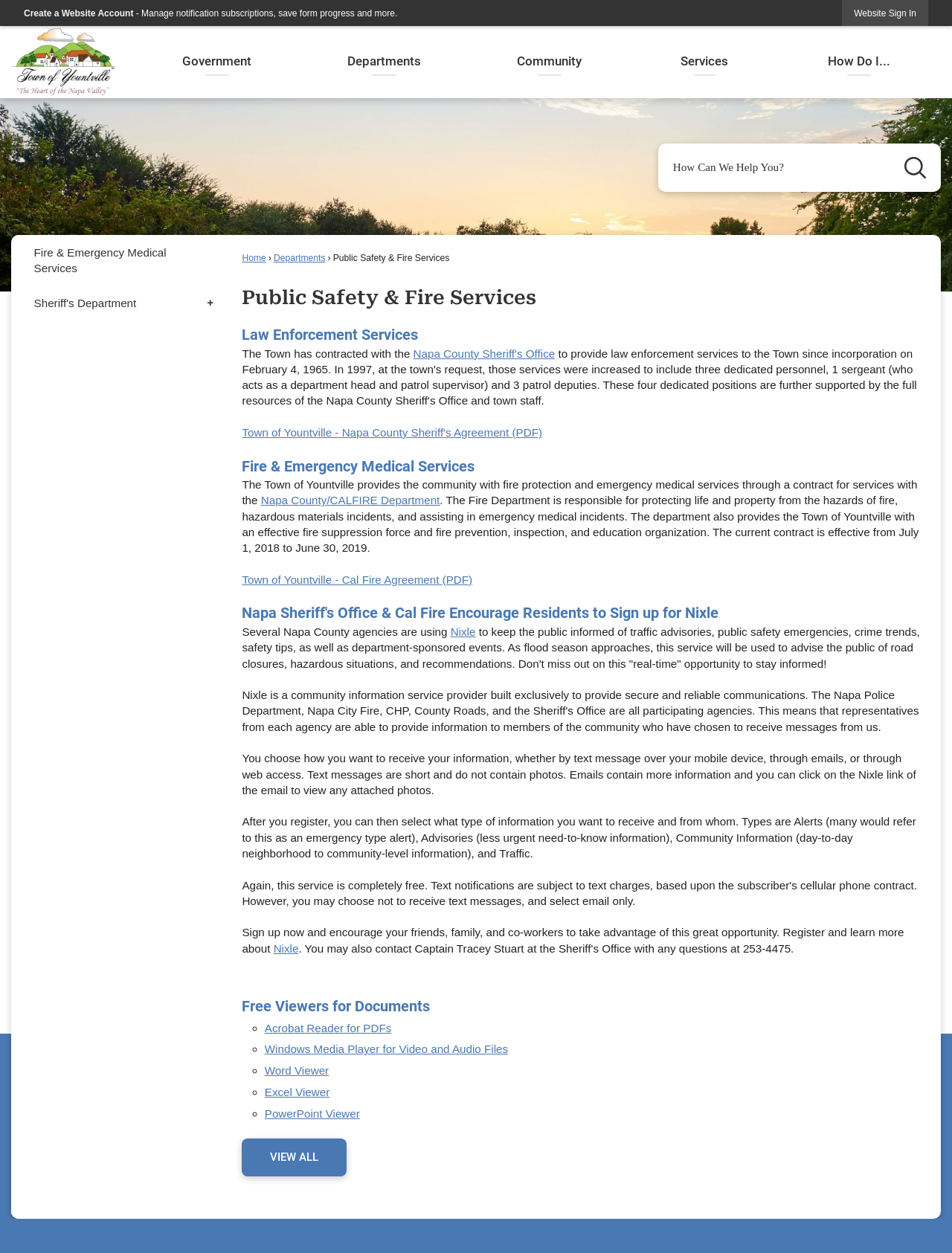Please mark the bounding box coordinates of the area that should be clicked to carry out the instruction: "Learn about law enforcement services".

[0.254, 0.259, 0.97, 0.276]